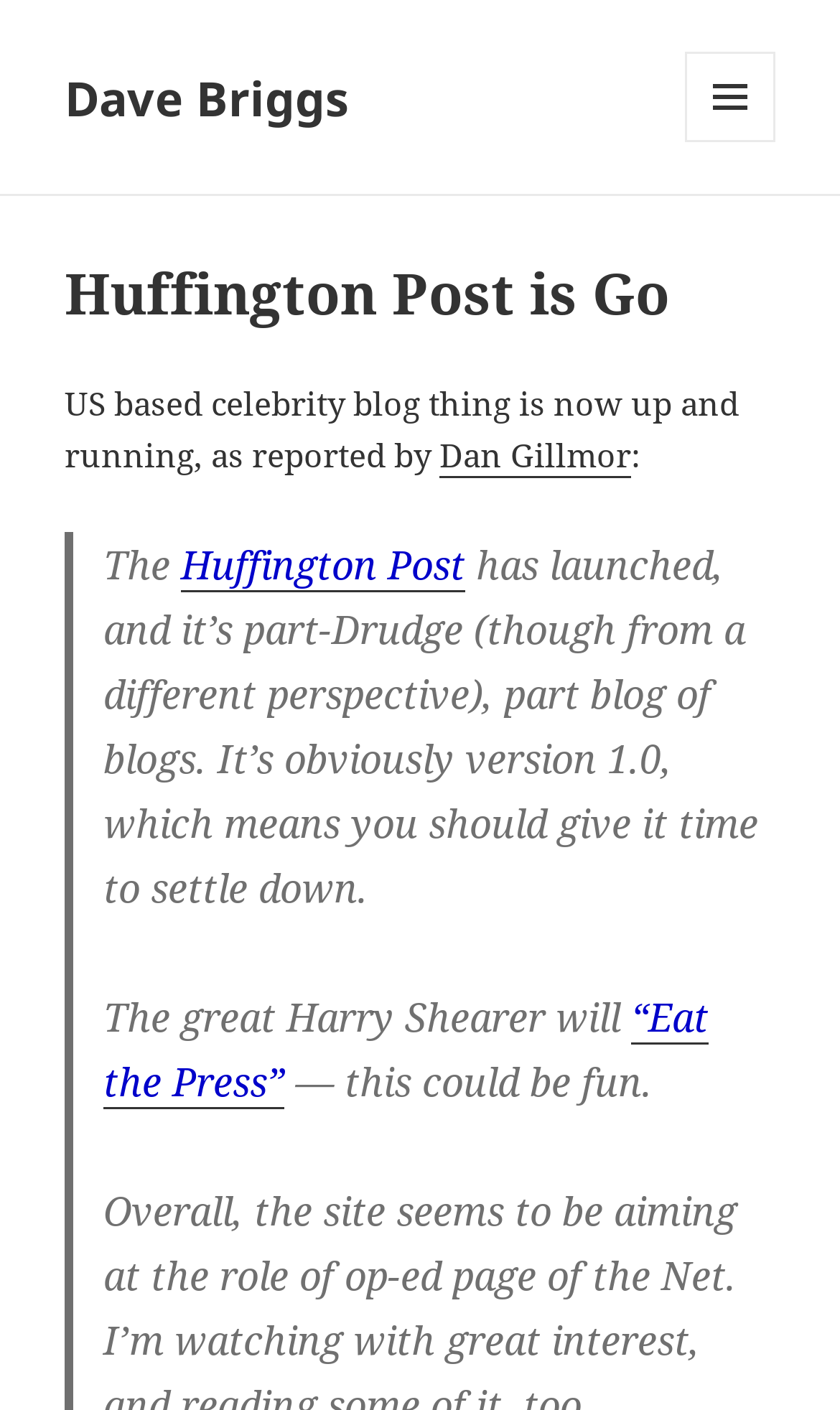Determine the bounding box for the described HTML element: "critical thinking". Ensure the coordinates are four float numbers between 0 and 1 in the format [left, top, right, bottom].

None